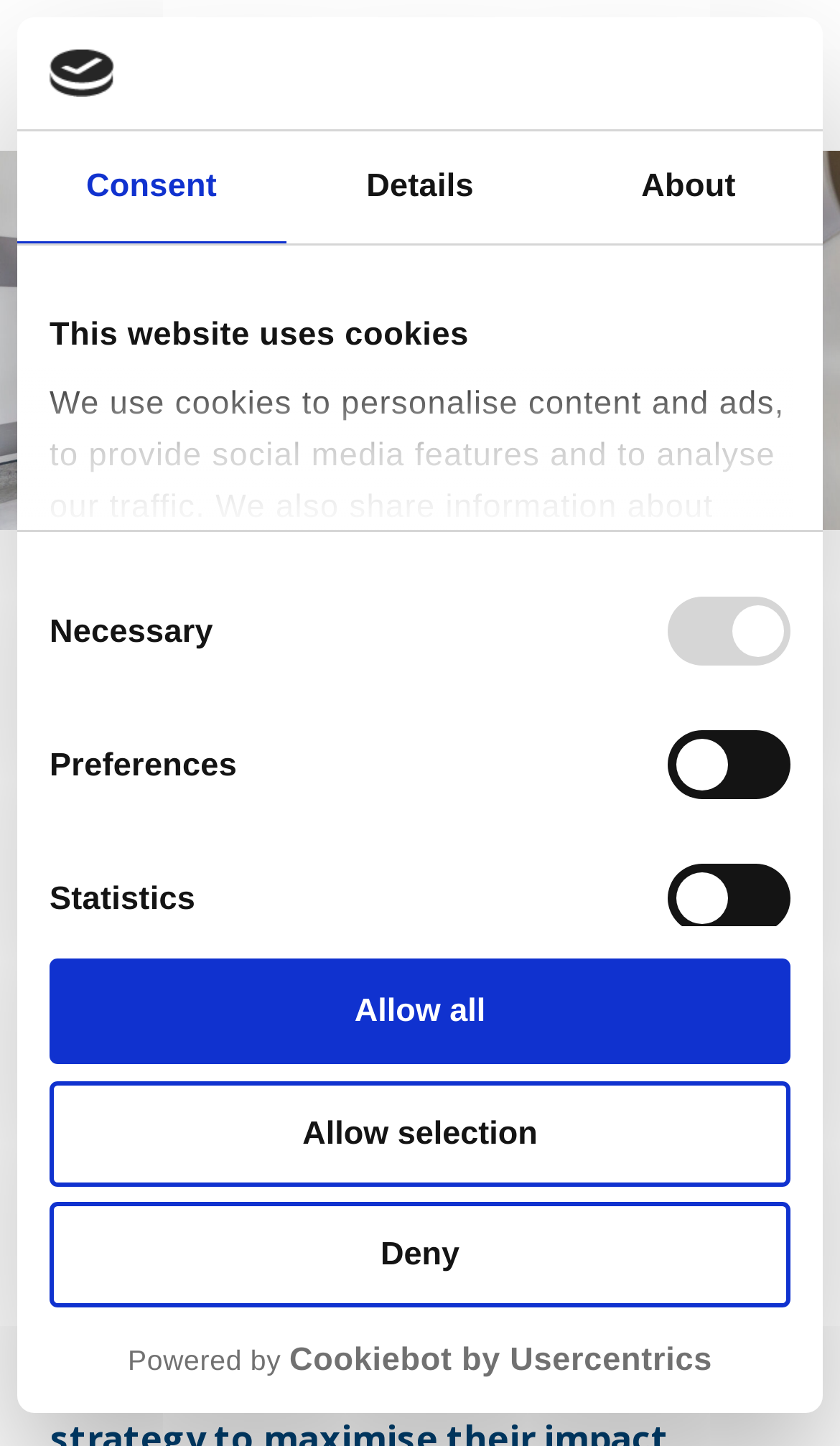Please determine the bounding box coordinates of the clickable area required to carry out the following instruction: "View the Growth Strategy service". The coordinates must be four float numbers between 0 and 1, represented as [left, top, right, bottom].

[0.314, 0.807, 0.642, 0.84]